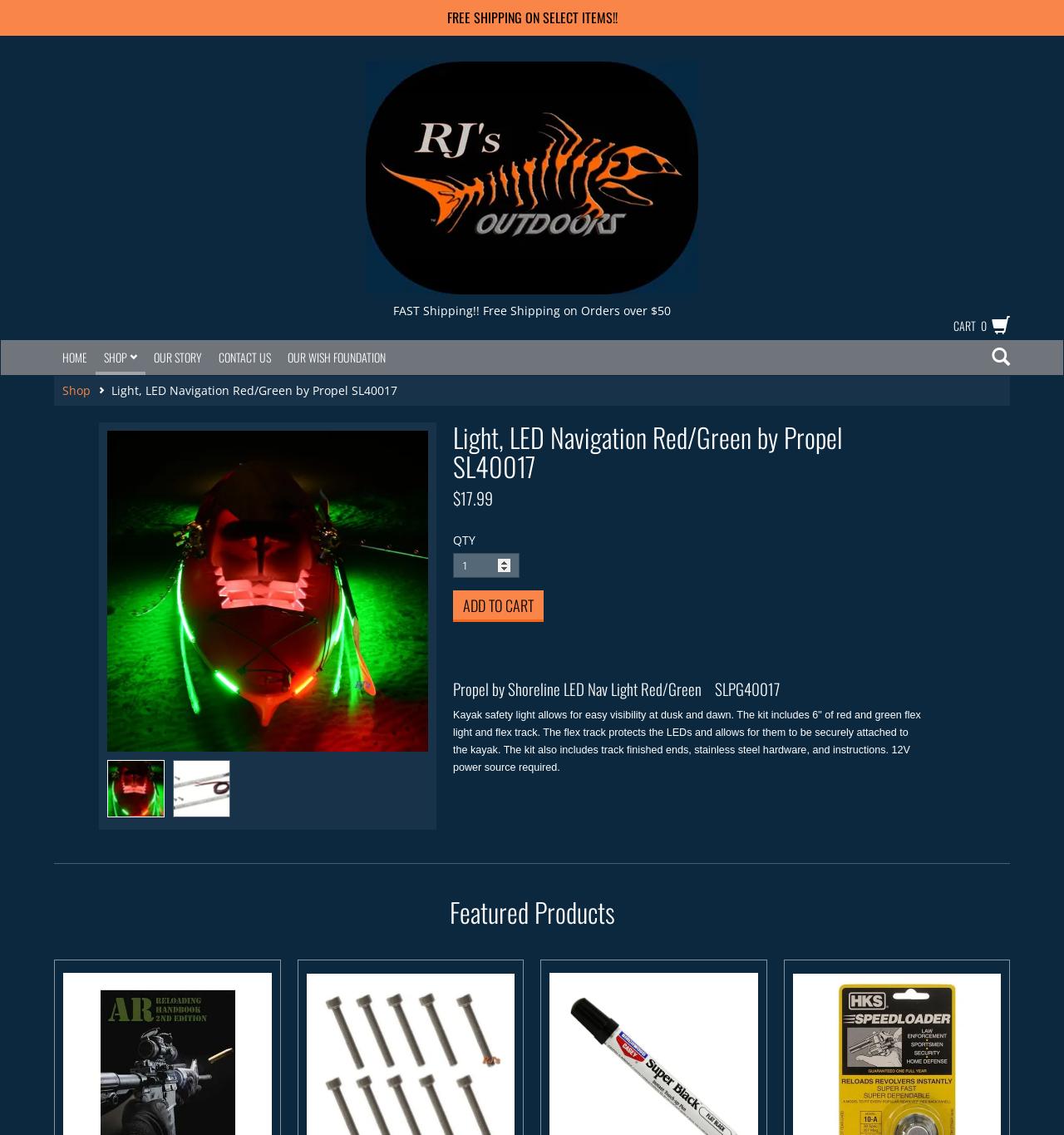Use a single word or phrase to answer the question:
What is the purpose of the kayak safety light?

Easy visibility at dusk and dawn